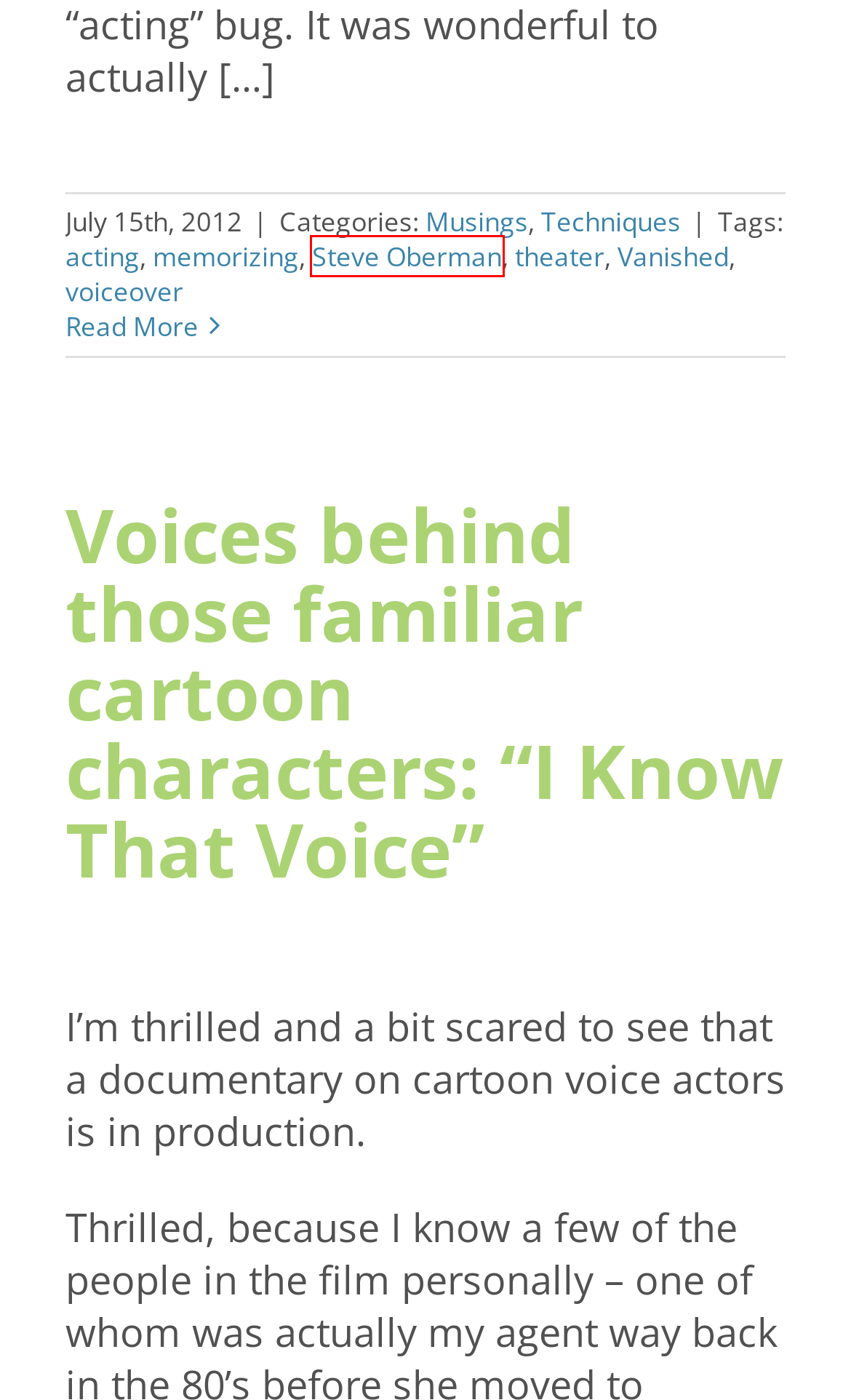You are provided with a screenshot of a webpage where a red rectangle bounding box surrounds an element. Choose the description that best matches the new webpage after clicking the element in the red bounding box. Here are the choices:
A. Voices behind those familiar cartoon characters: “I Know That Voice” – Connie Terwilliger
B. acting – Connie Terwilliger
C. Vanished – Connie Terwilliger
D. Steve Oberman – Connie Terwilliger
E. Auditioning – Connie Terwilliger
F. theater – Connie Terwilliger
G. memorizing – Connie Terwilliger
H. voiceover – Connie Terwilliger

D